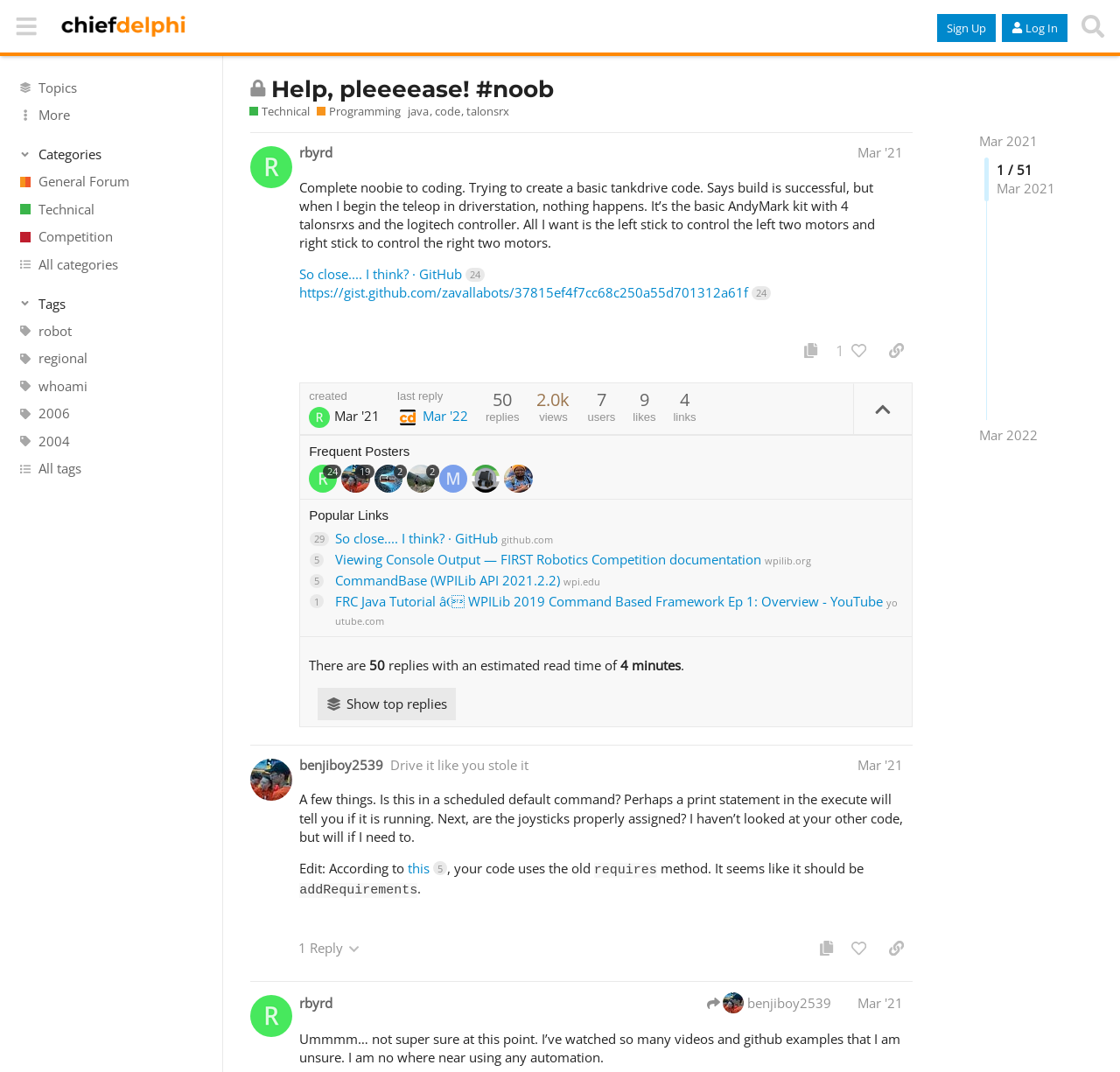Please find and report the bounding box coordinates of the element to click in order to perform the following action: "go to Bakersfield Black Magazine homepage". The coordinates should be expressed as four float numbers between 0 and 1, in the format [left, top, right, bottom].

None